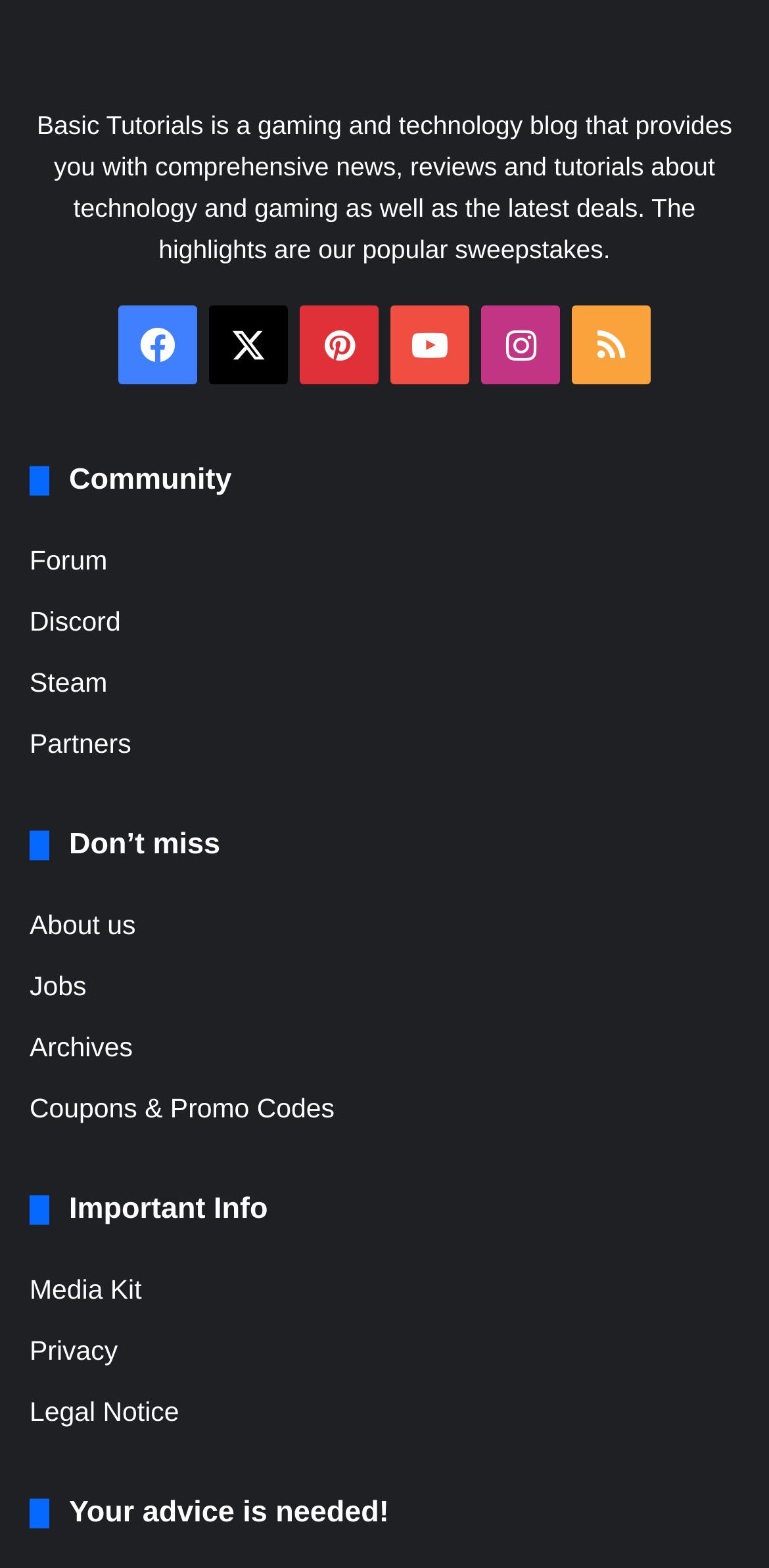Please determine the bounding box coordinates of the element to click on in order to accomplish the following task: "Check out the YouTube channel". Ensure the coordinates are four float numbers ranging from 0 to 1, i.e., [left, top, right, bottom].

[0.508, 0.195, 0.61, 0.245]